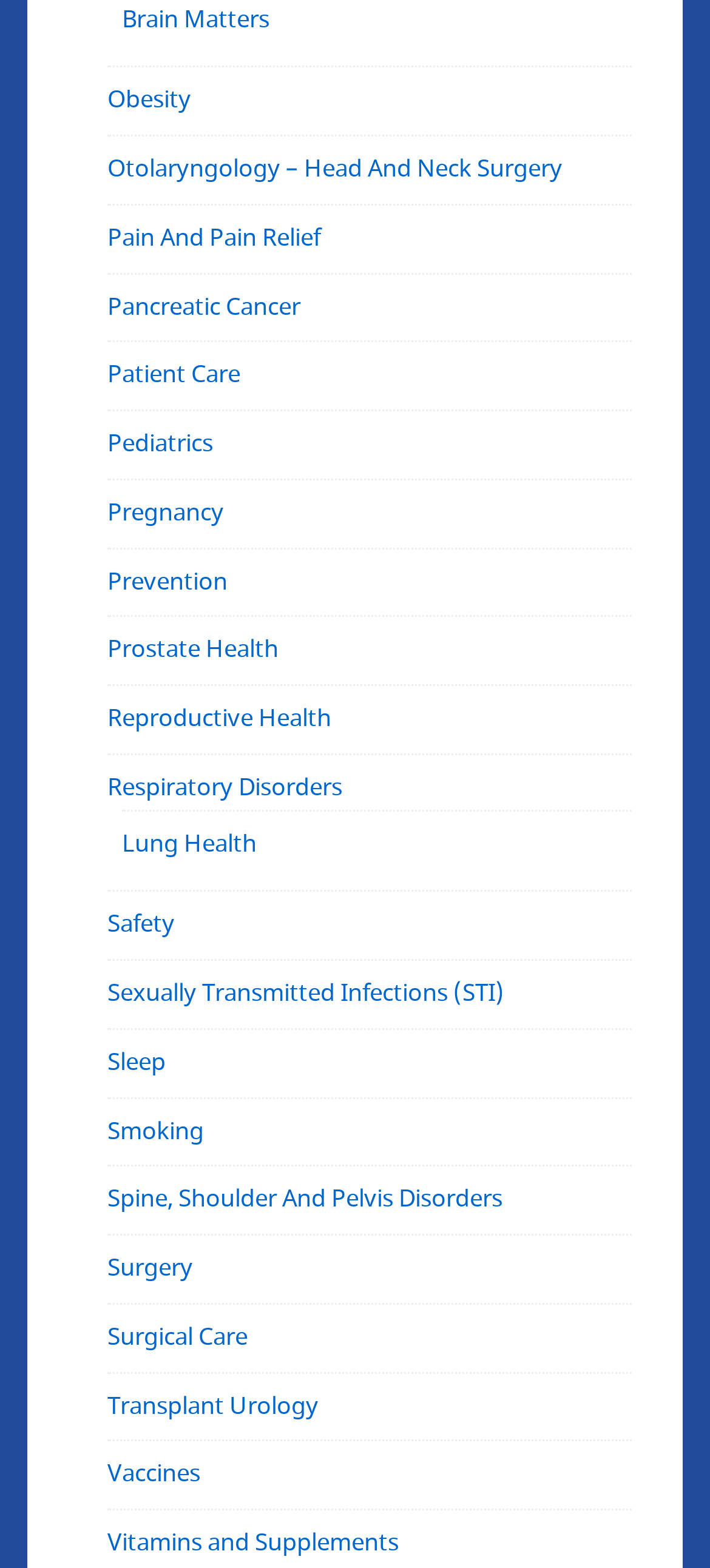Is 'Lung Health' a subcategory of 'Respiratory Disorders'?
Identify the answer in the screenshot and reply with a single word or phrase.

No